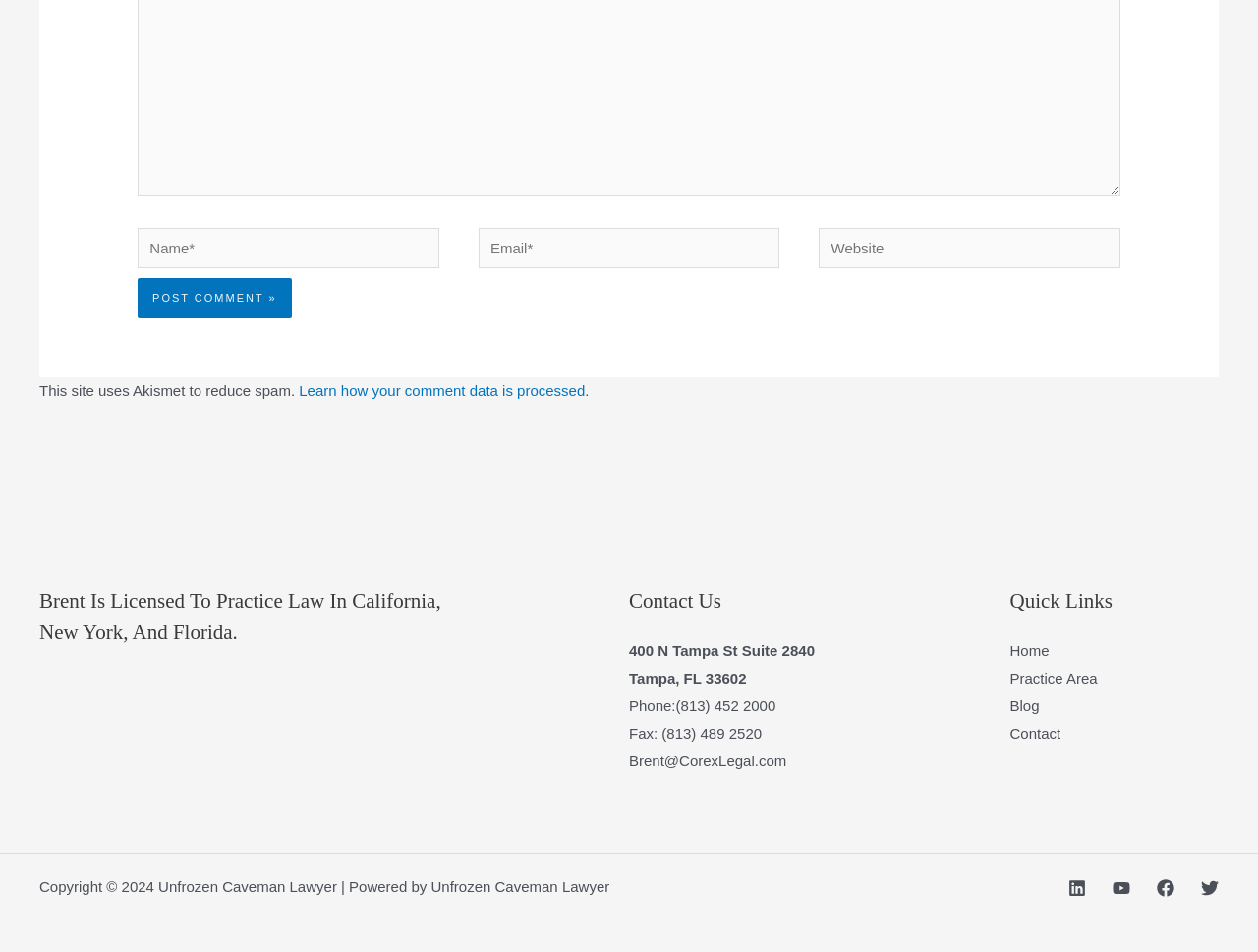What is the phone number of the lawyer's office?
Offer a detailed and full explanation in response to the question.

The phone number of the lawyer's office is (813) 452 2000, as indicated by the static text 'Phone:(813) 452 2000' in the footer widget.